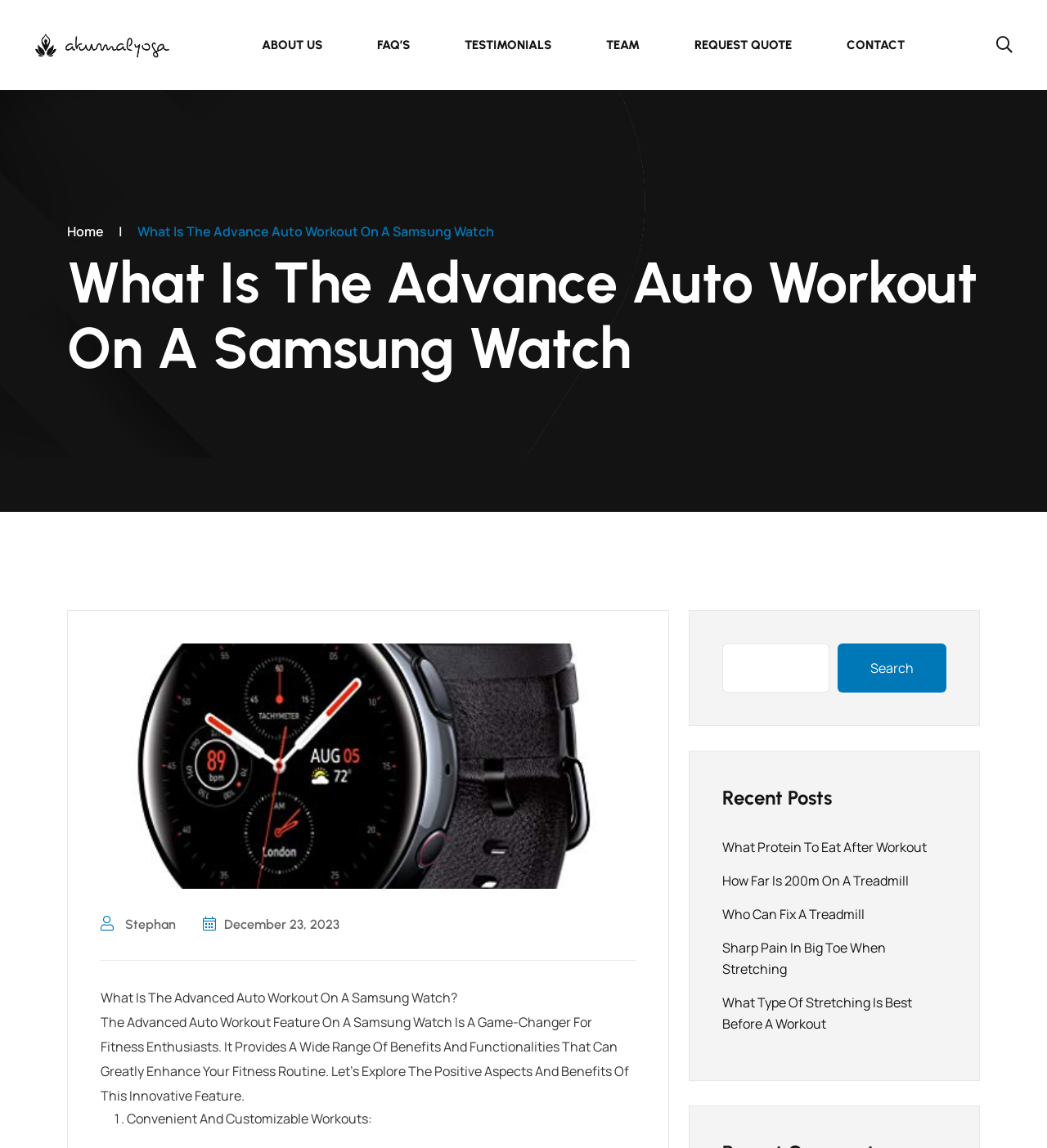What is the main topic of this webpage?
From the screenshot, supply a one-word or short-phrase answer.

Advanced Auto Workout on Samsung Watch